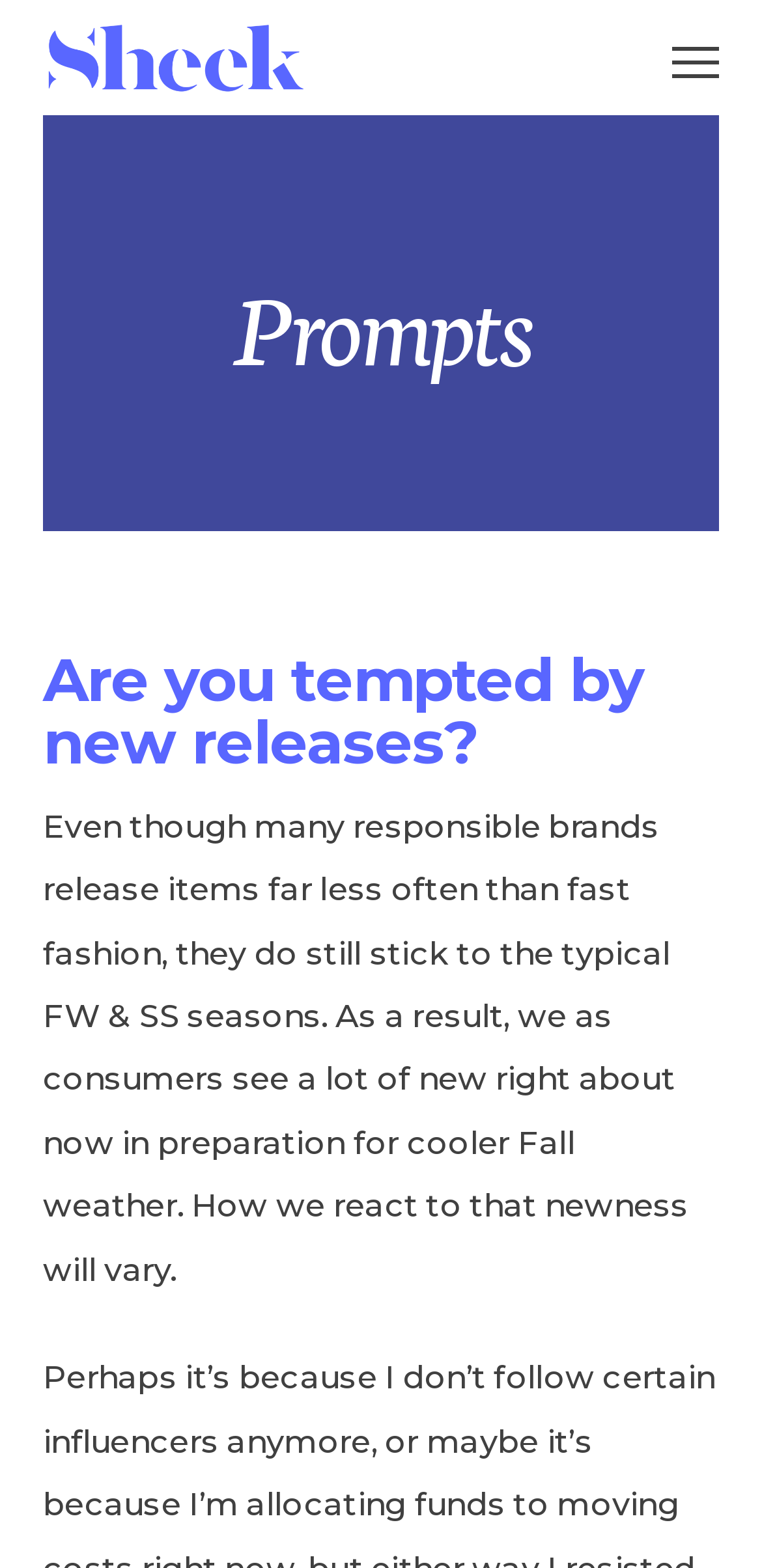What is the name of the magazine?
Answer the question with a detailed and thorough explanation.

The name of the magazine can be found in the top-left corner of the webpage, where it is written as a link 'Sheek Magazine' with an accompanying image.